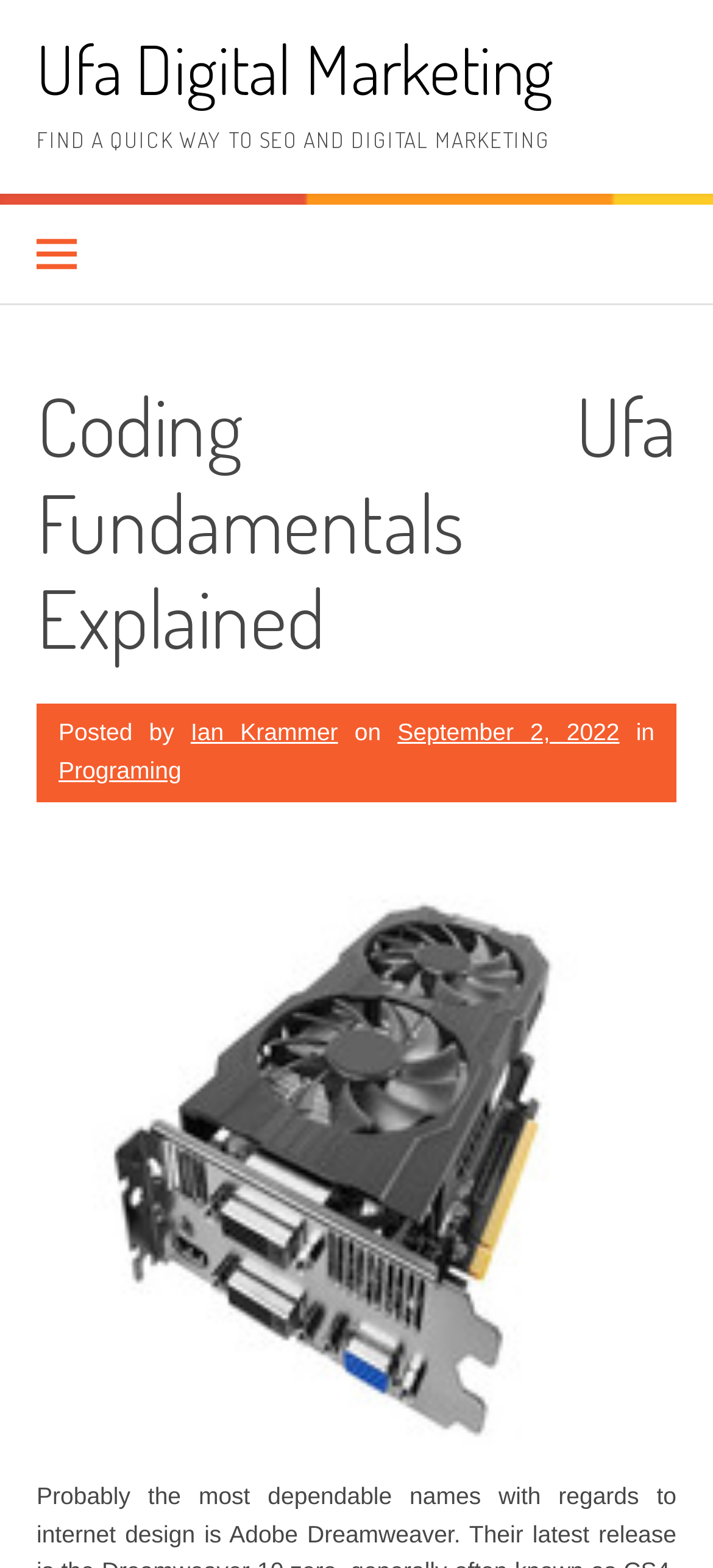Based on the element description, predict the bounding box coordinates (top-left x, top-left y, bottom-right x, bottom-right y) for the UI element in the screenshot: Ian Krammer

[0.267, 0.458, 0.474, 0.476]